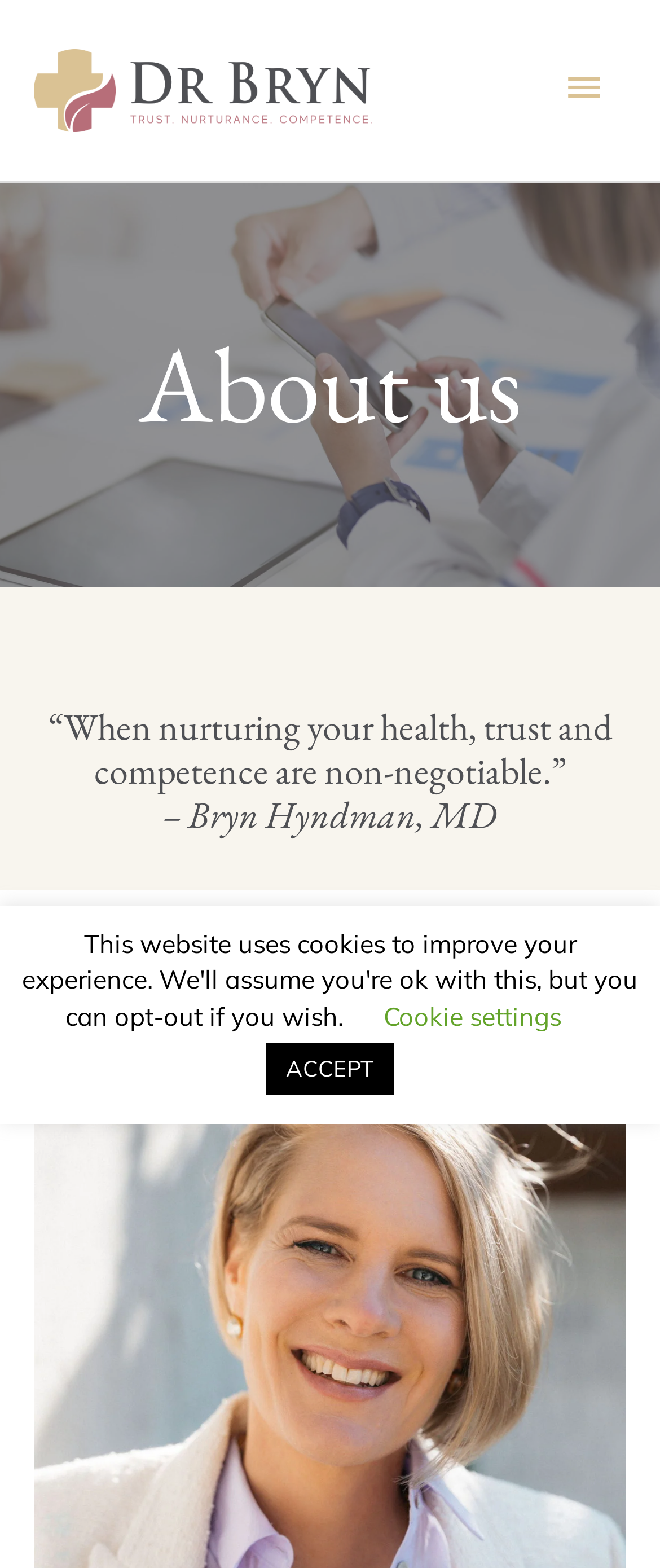What is the purpose of the main menu button?
Give a detailed and exhaustive answer to the question.

The purpose of the main menu button can be inferred from its expanded property being set to False, indicating that it controls a menu that can be expanded or collapsed.